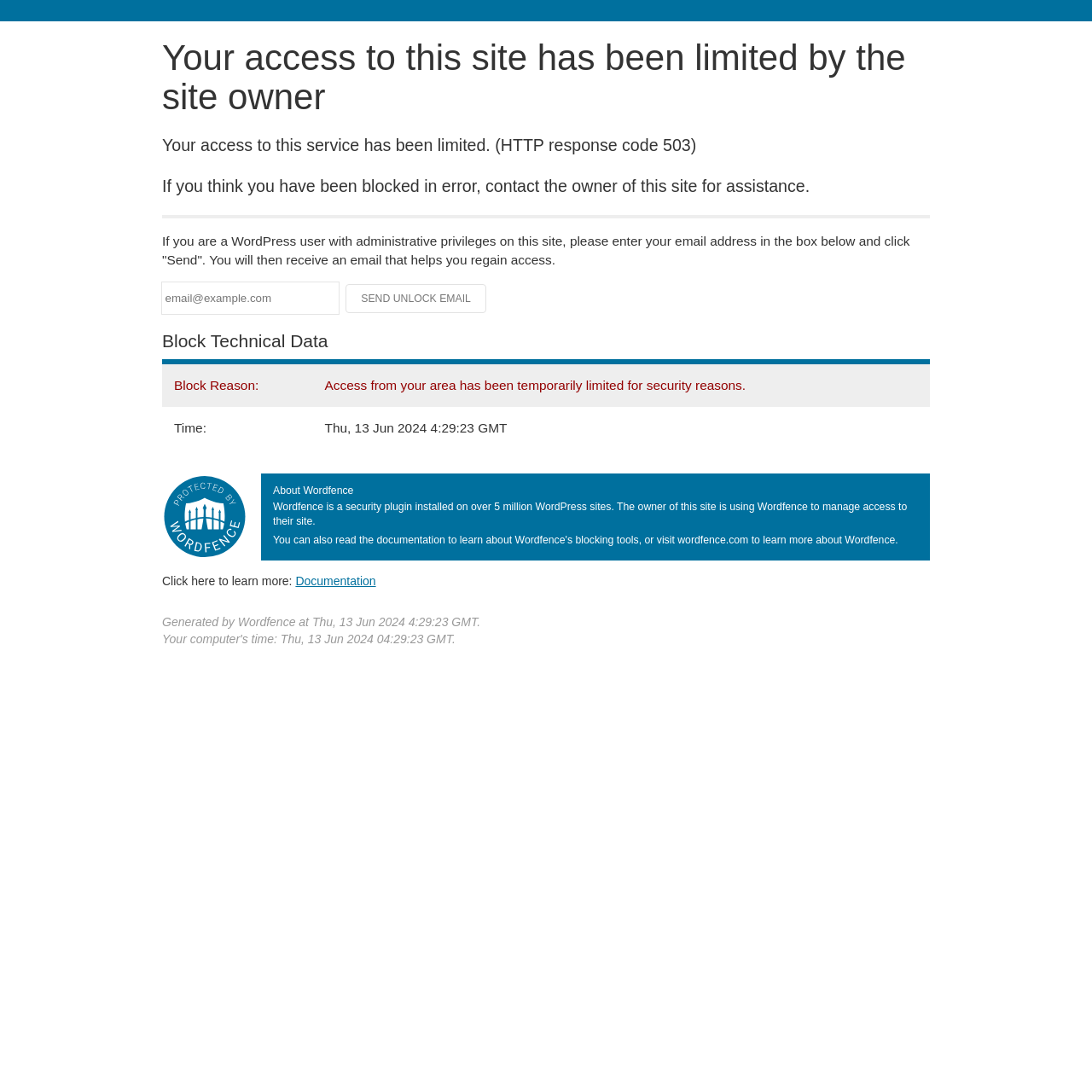Find the main header of the webpage and produce its text content.

Your access to this site has been limited by the site owner